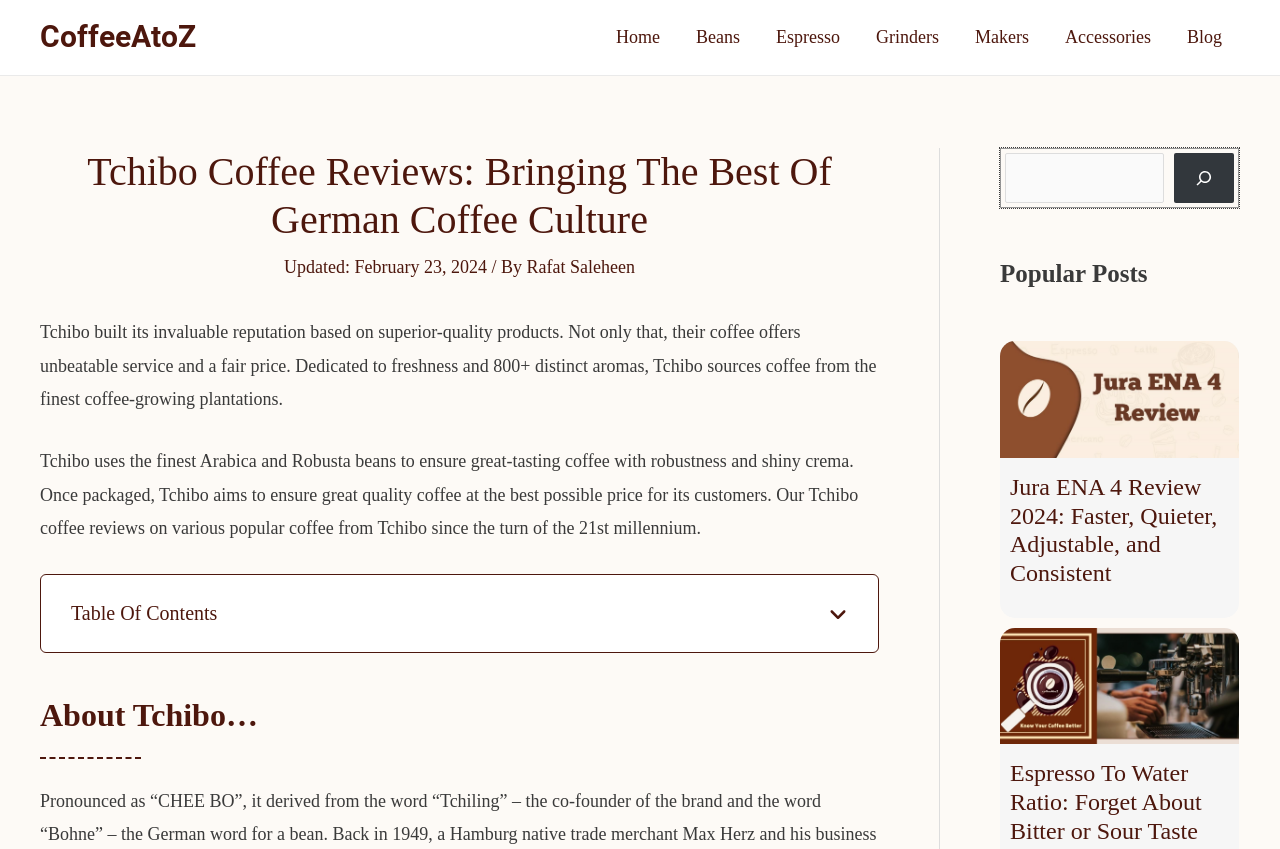Identify the bounding box coordinates of the element that should be clicked to fulfill this task: "Click on the 'Home' link". The coordinates should be provided as four float numbers between 0 and 1, i.e., [left, top, right, bottom].

[0.467, 0.0, 0.53, 0.088]